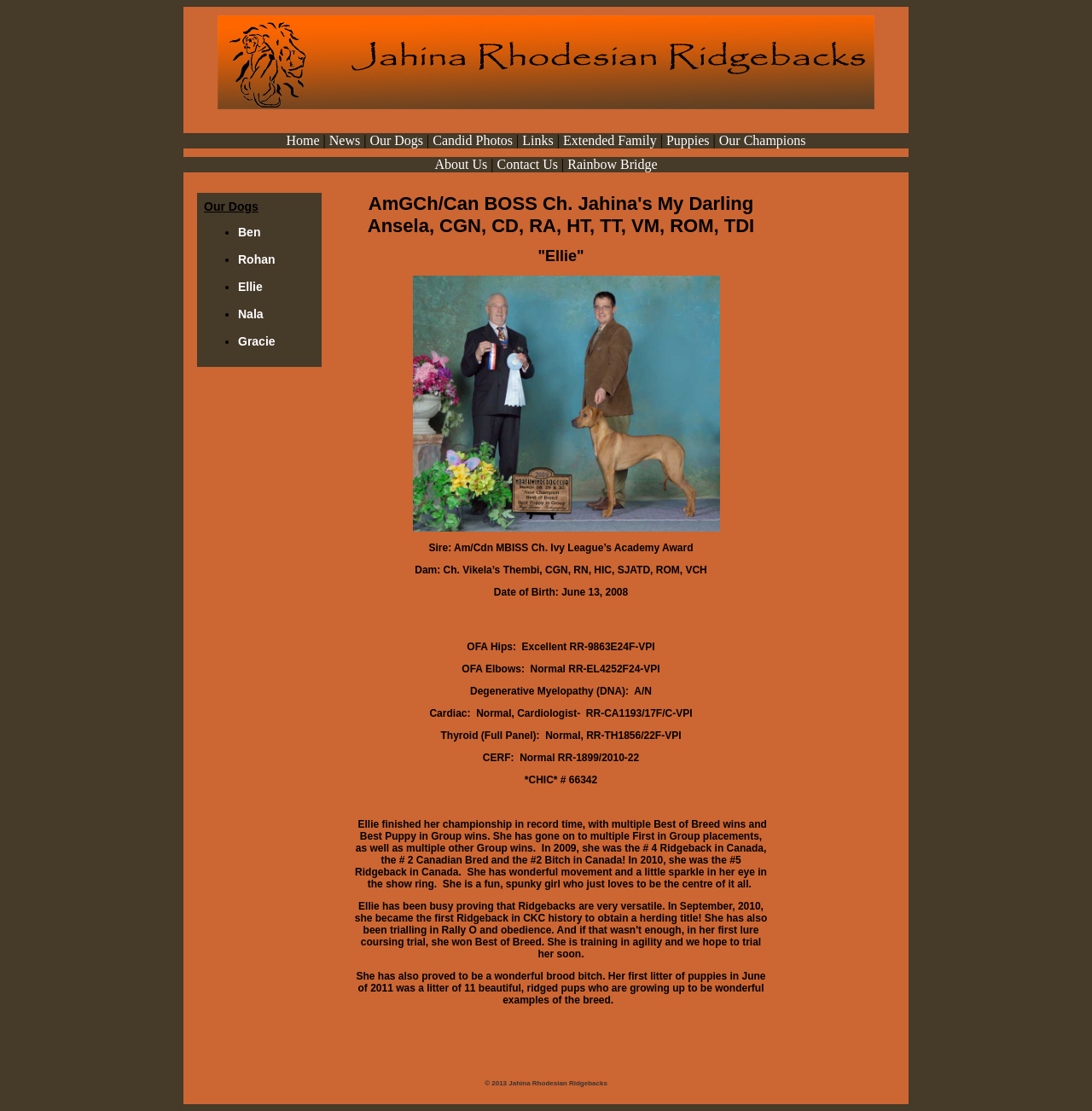Provide the bounding box coordinates of the area you need to click to execute the following instruction: "Click on the 'Home' link".

[0.262, 0.12, 0.293, 0.133]